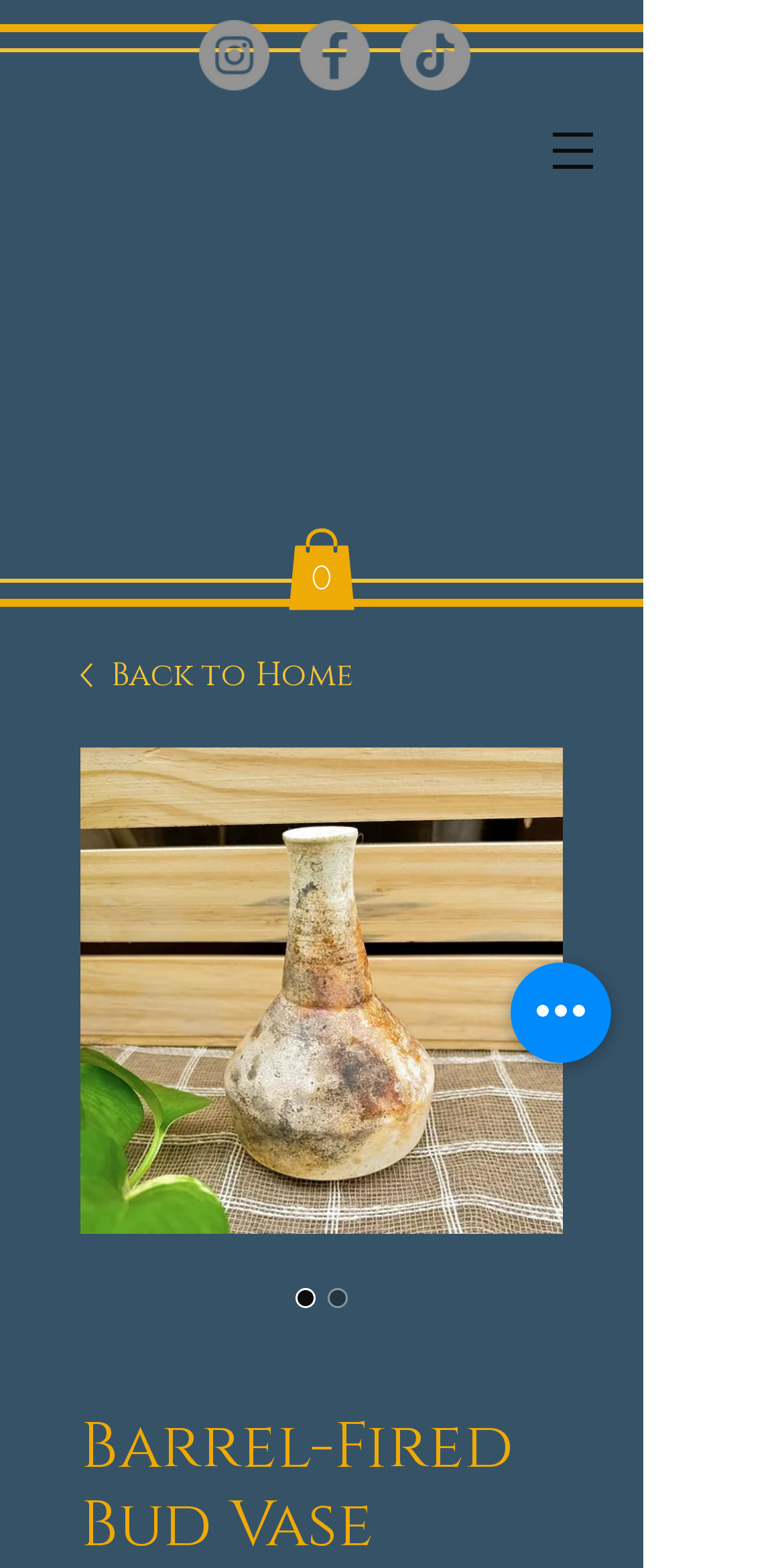Please provide a short answer using a single word or phrase for the question:
What is the current number of items in the cart?

0